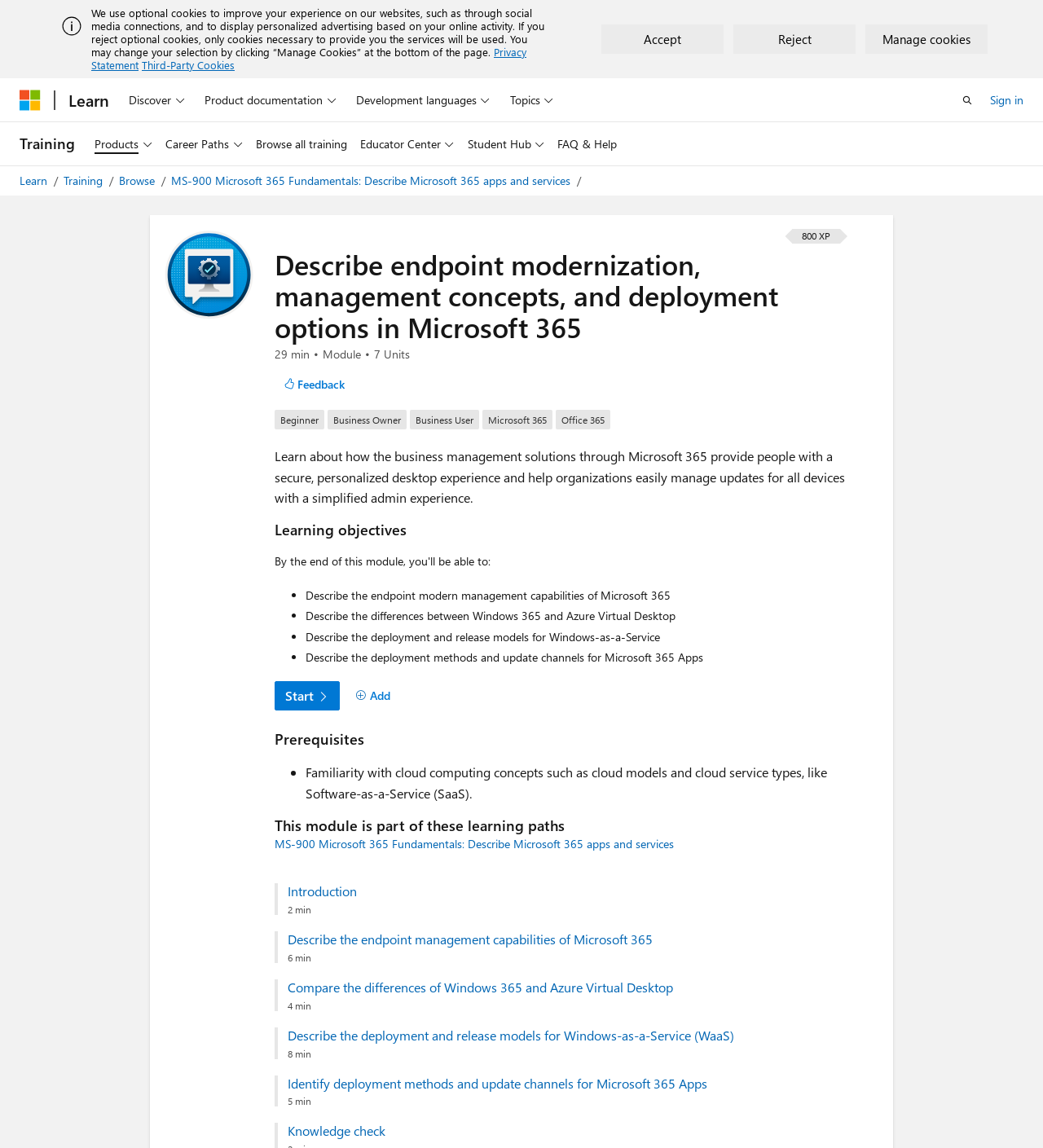Identify the bounding box coordinates for the UI element described as: "Start".

[0.263, 0.593, 0.326, 0.619]